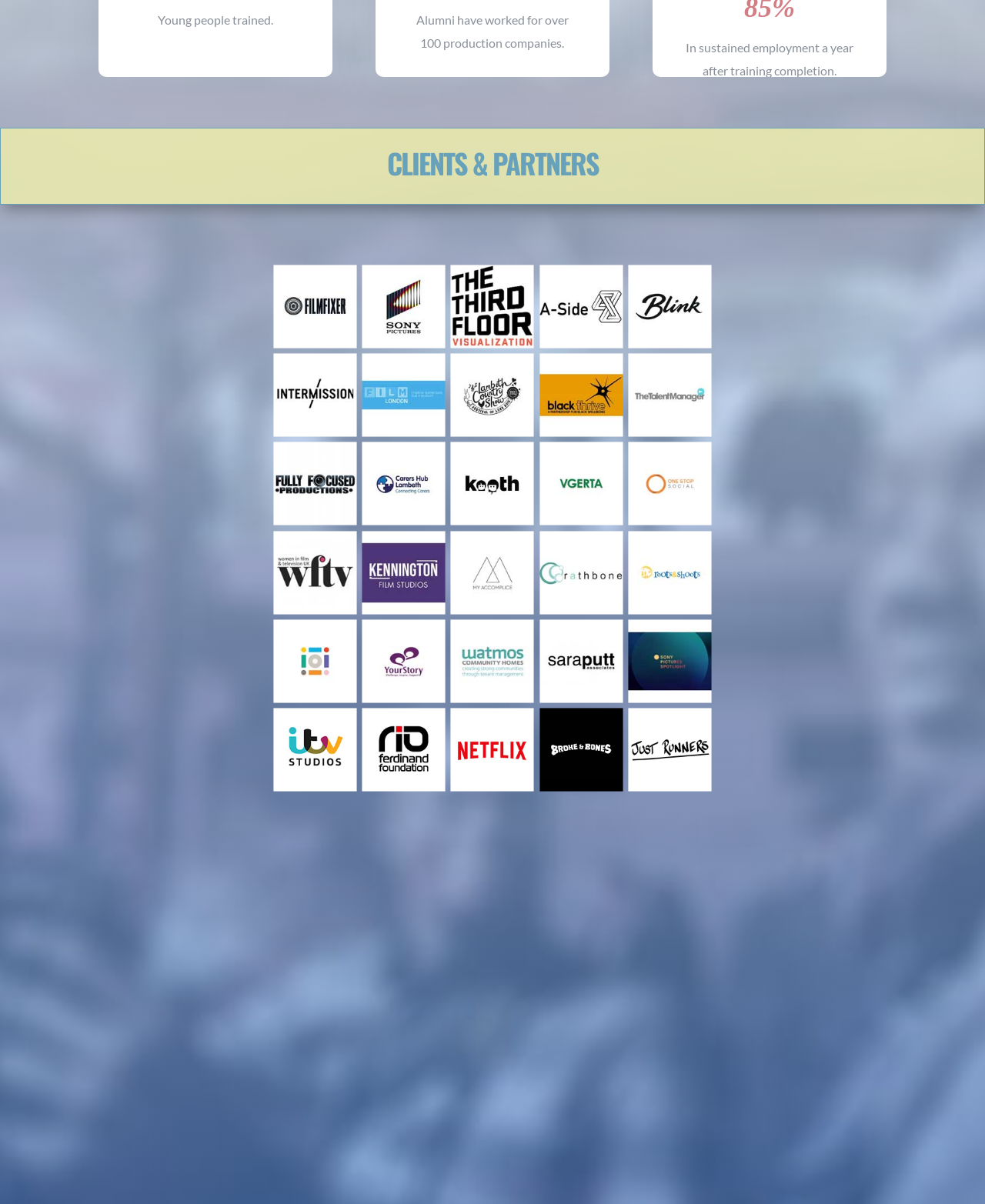Locate the bounding box coordinates of the element you need to click to accomplish the task described by this instruction: "Visit sony_pictures".

[0.369, 0.276, 0.451, 0.292]